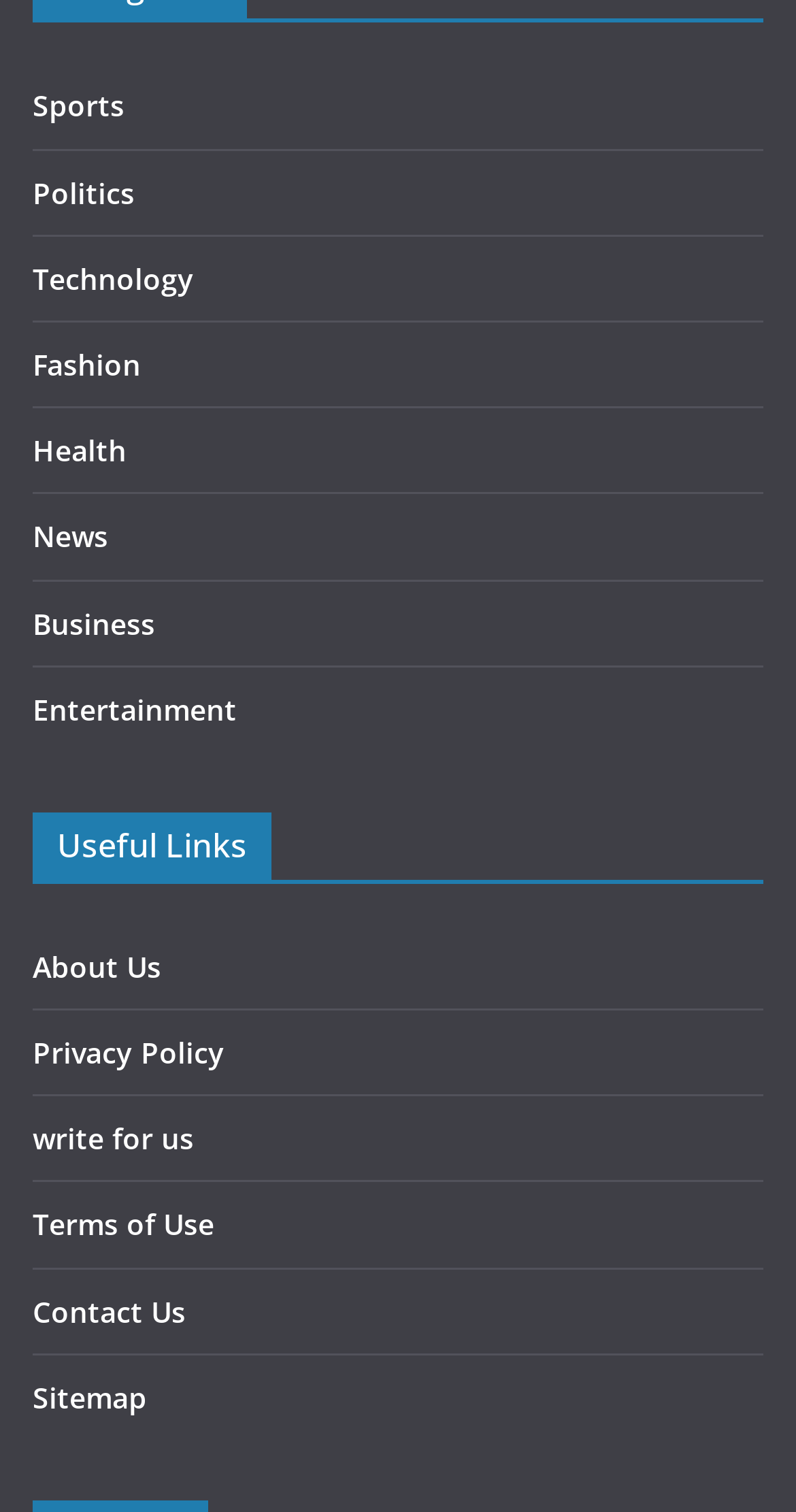Determine the bounding box for the described UI element: "Terms of Use".

[0.041, 0.797, 0.269, 0.823]